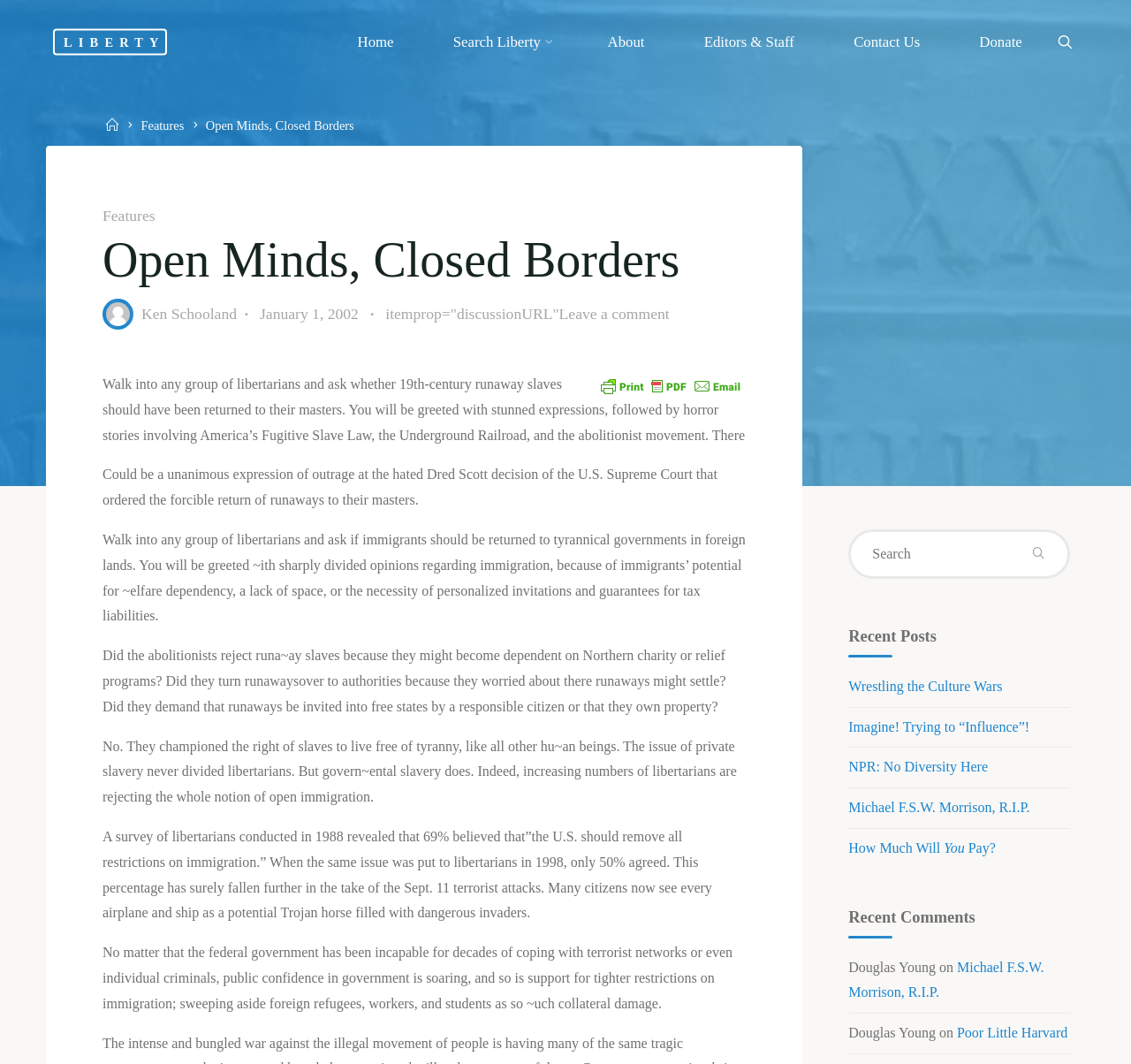Based on the element description Ken Schooland, identify the bounding box coordinates for the UI element. The coordinates should be in the format (top-left x, top-left y, bottom-right x, bottom-right y) and within the 0 to 1 range.

[0.125, 0.286, 0.209, 0.303]